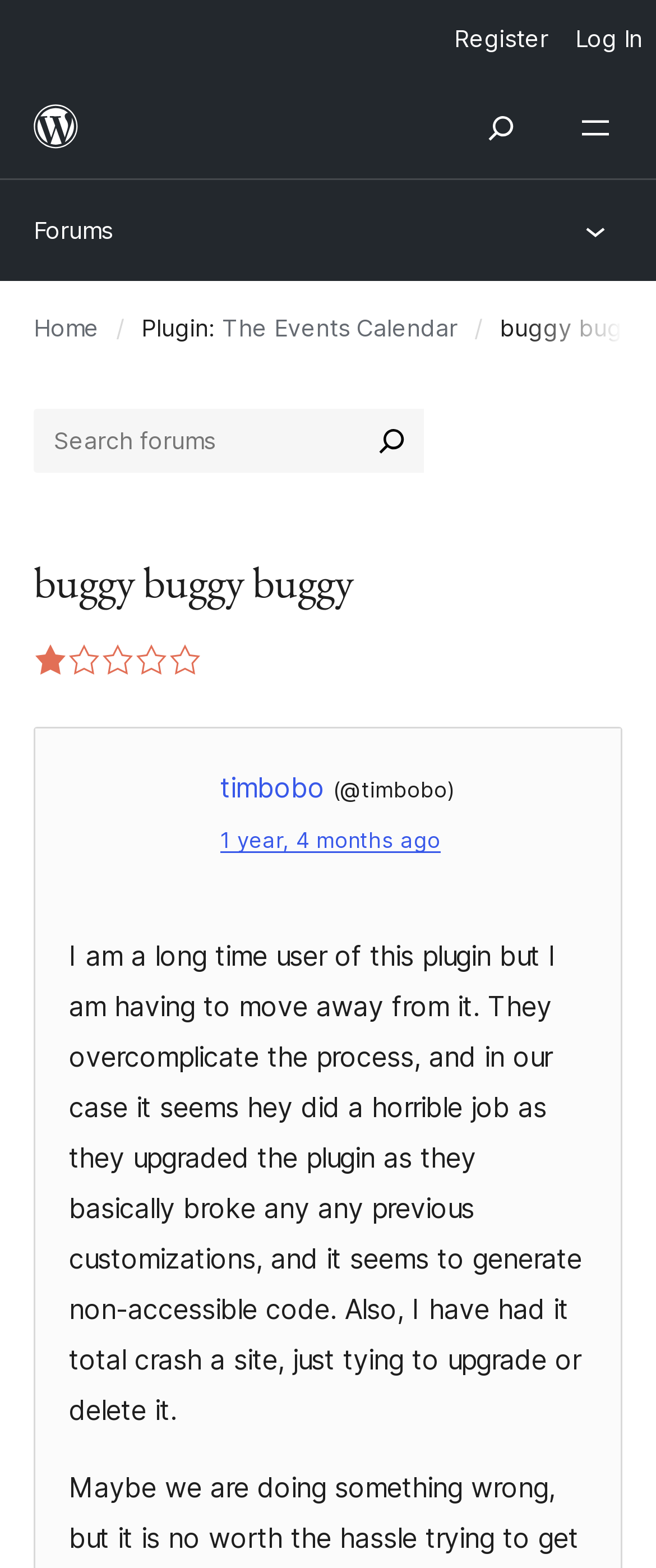Identify the bounding box for the UI element described as: "Search forums". Ensure the coordinates are four float numbers between 0 and 1, formatted as [left, top, right, bottom].

[0.549, 0.261, 0.646, 0.302]